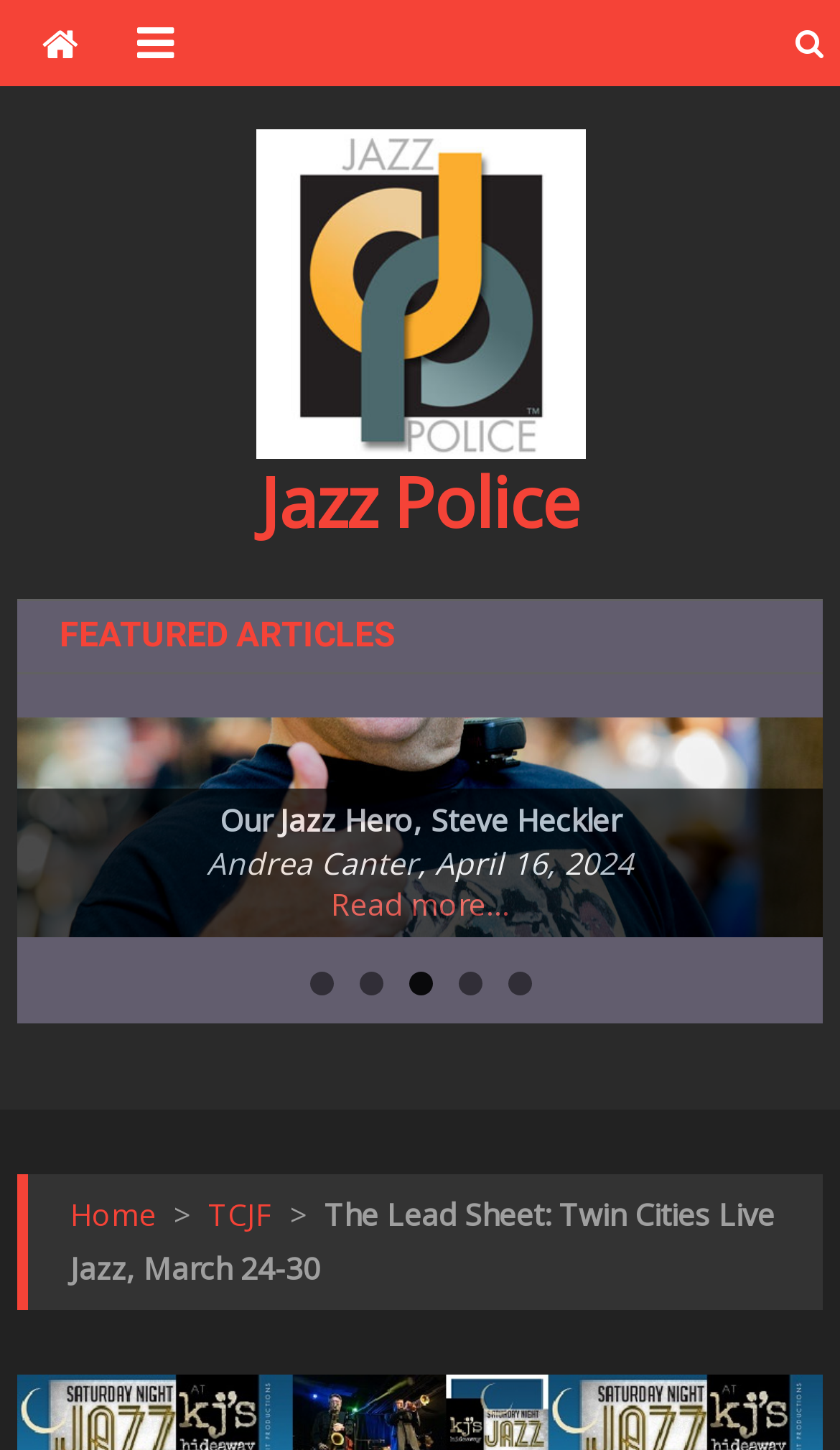Please provide a comprehensive answer to the question below using the information from the image: What is the name of the website?

I looked at the top of the page and found the website's name, 'Jazz Police', in the logo and navigation links.